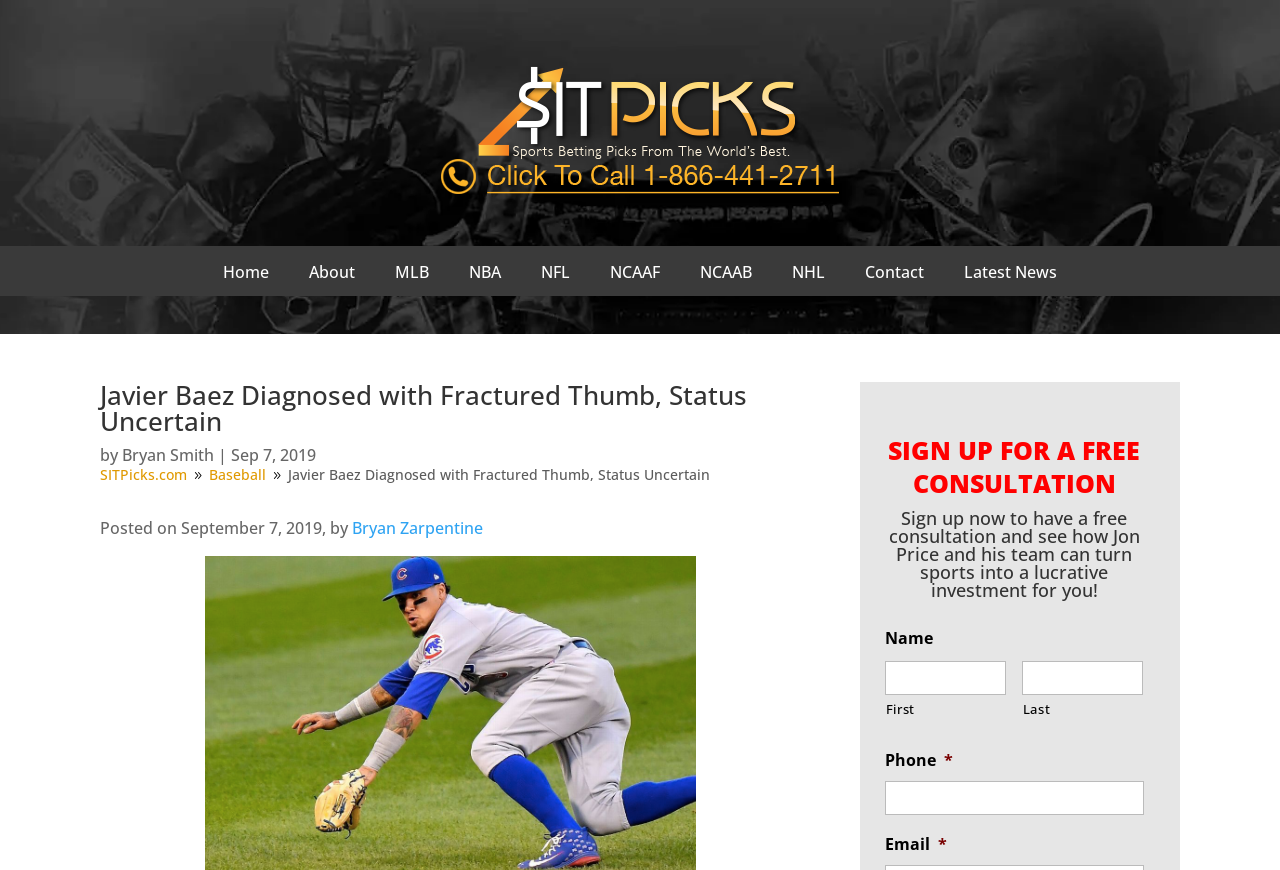Please specify the bounding box coordinates of the region to click in order to perform the following instruction: "Click on MLB".

[0.309, 0.295, 0.335, 0.341]